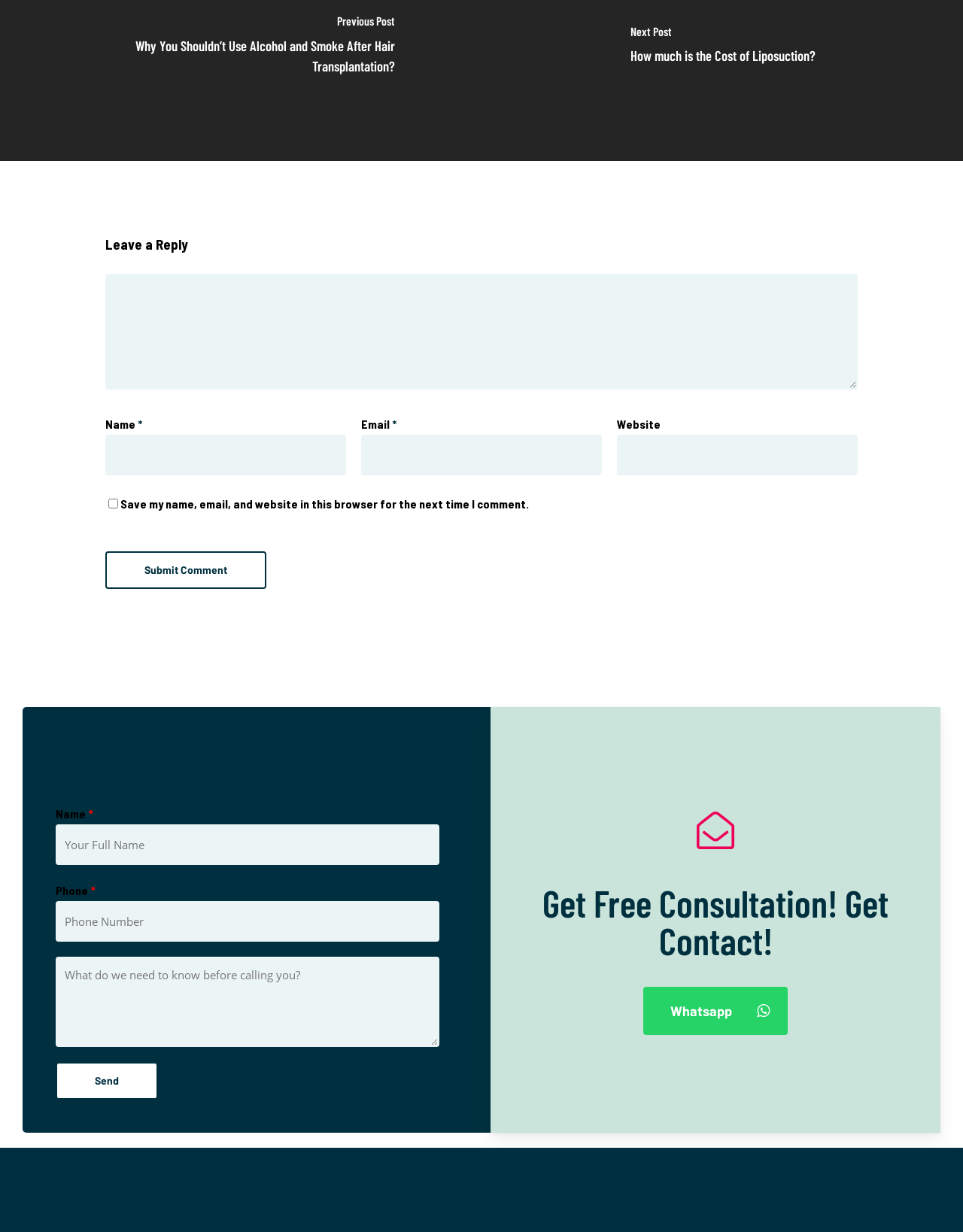Determine the bounding box coordinates in the format (top-left x, top-left y, bottom-right x, bottom-right y). Ensure all values are floating point numbers between 0 and 1. Identify the bounding box of the UI element described by: parent_node: Name * name="author"

[0.109, 0.353, 0.359, 0.386]